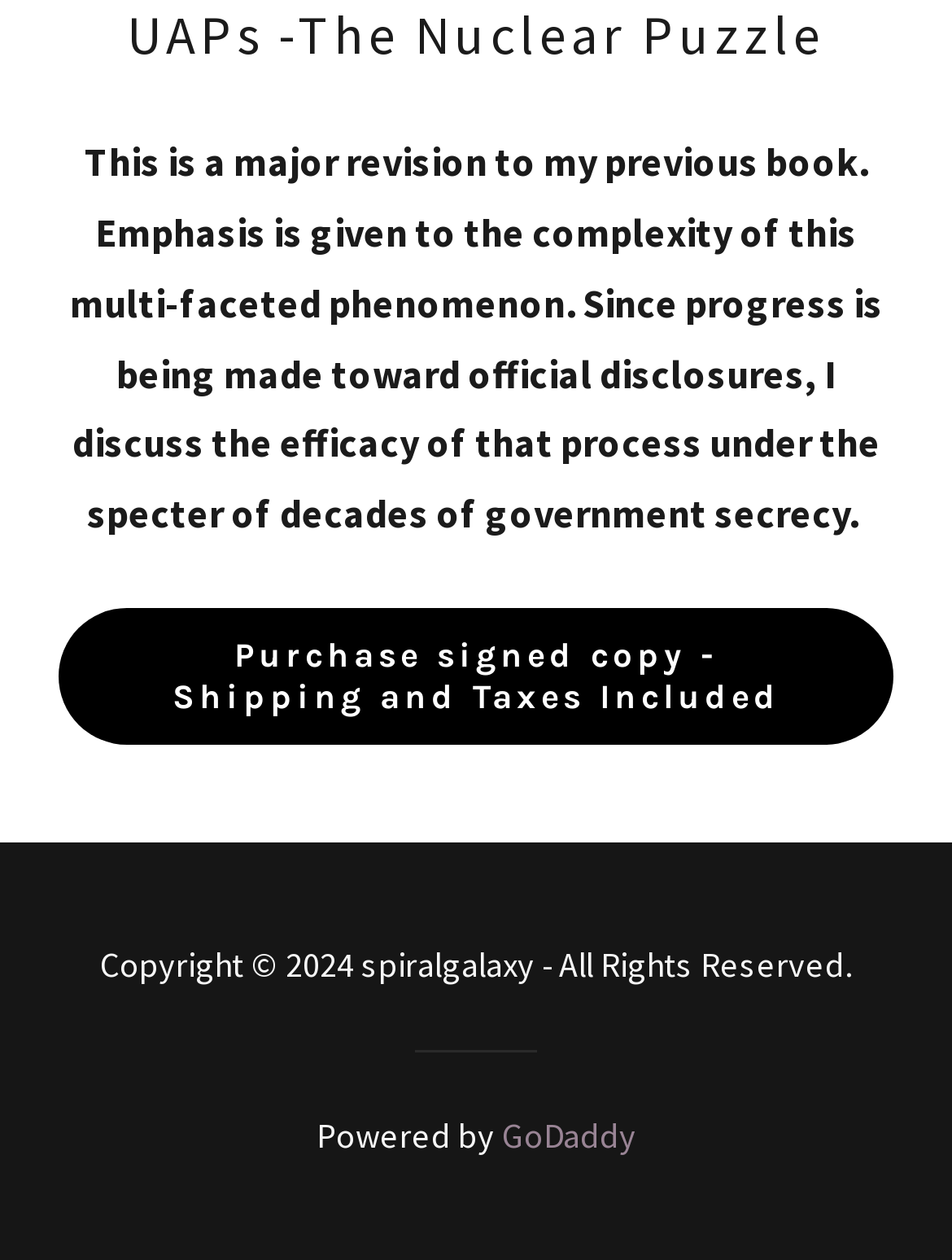Based on the image, provide a detailed and complete answer to the question: 
What is the title of this book?

The title of the book can be found in the heading element at the top of the webpage, which reads 'UAPs - The Nuclear Puzzle'.